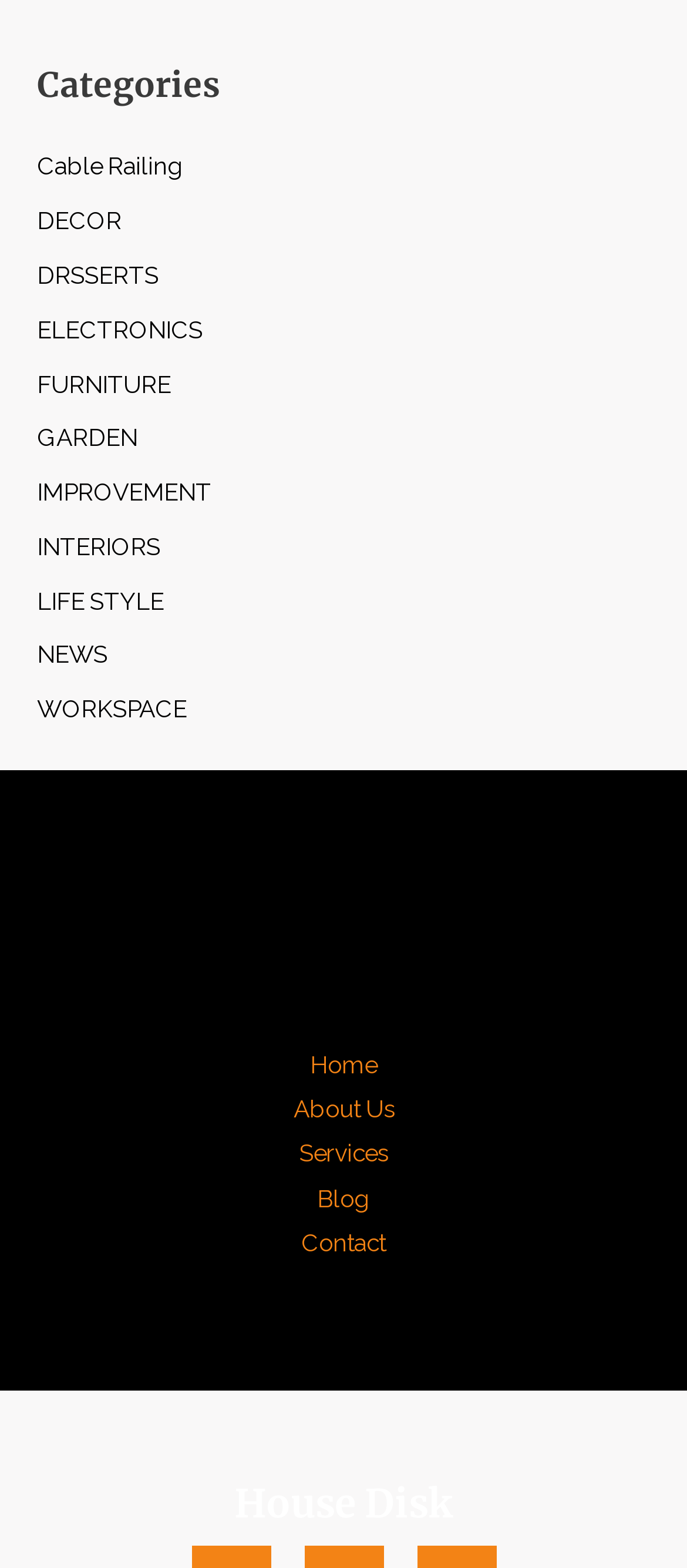How many links are in the footer?
From the details in the image, answer the question comprehensively.

I counted the number of links in the footer area, which are the 'House Disk' link and the link in 'Footer Widget 4', totaling 2 links.